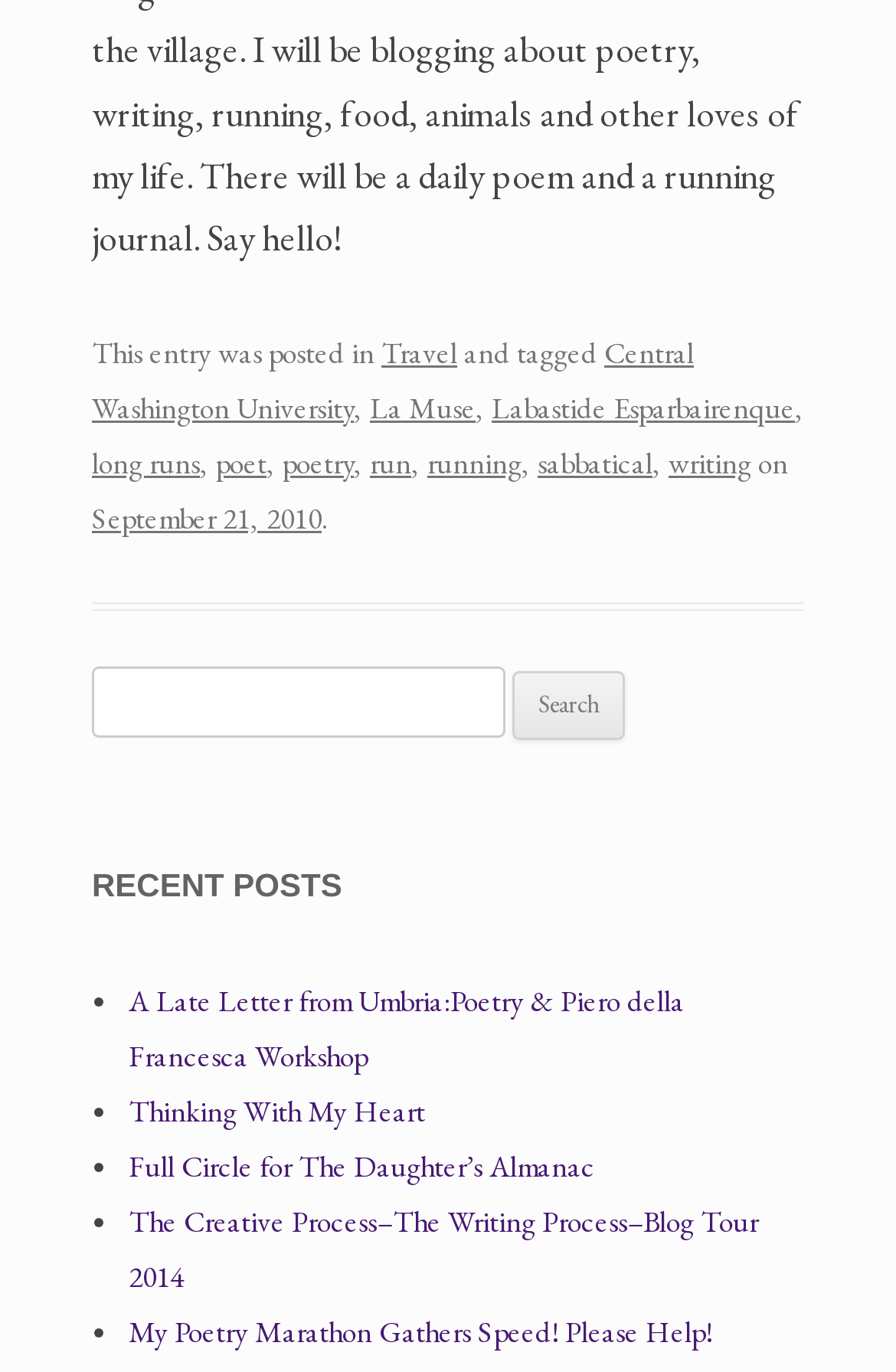What is the date of the post mentioned in the footer?
Refer to the image and offer an in-depth and detailed answer to the question.

The footer section mentions a post with the date 'September 21, 2010' as indicated by the link 'September 21, 2010'.